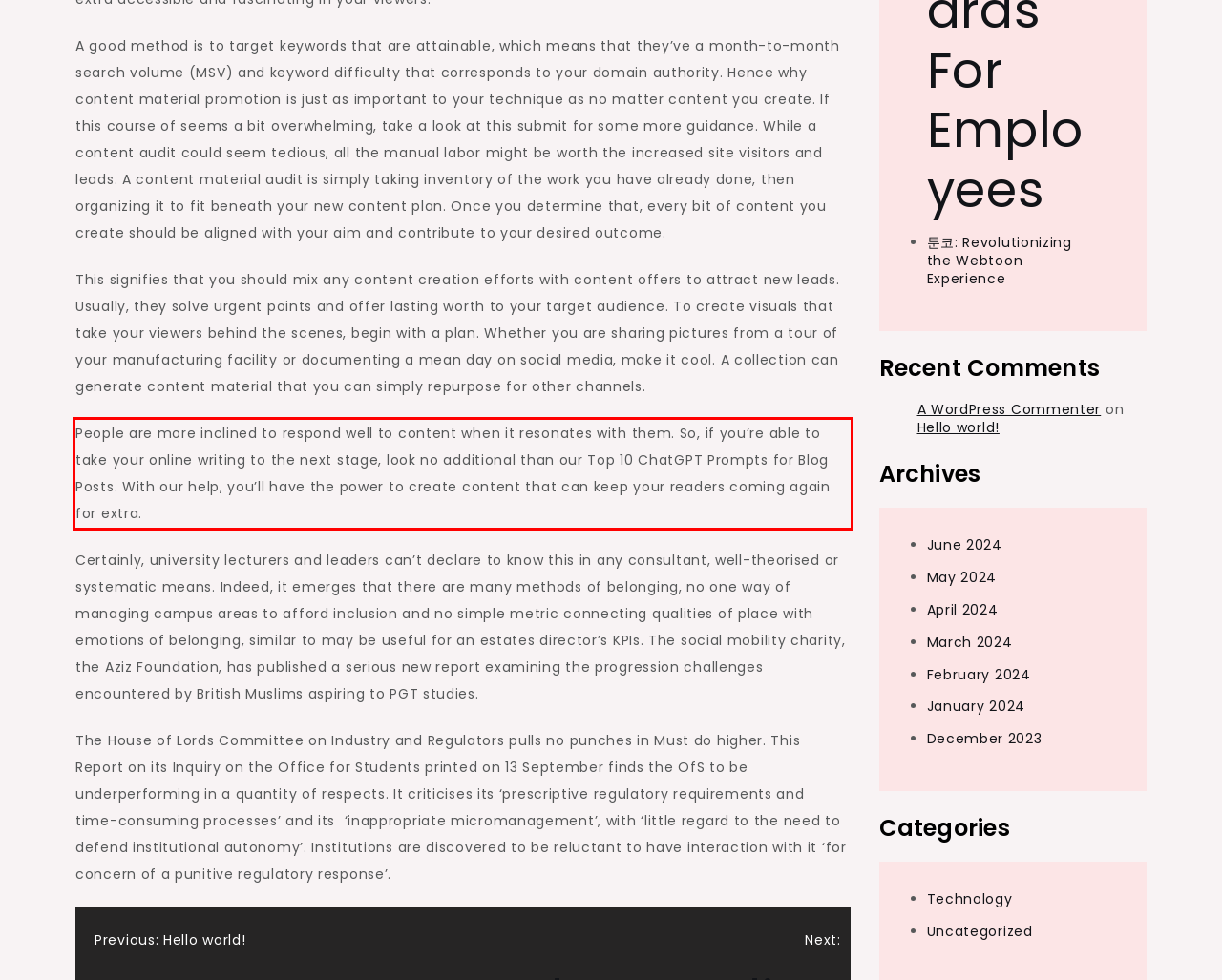Given a screenshot of a webpage, locate the red bounding box and extract the text it encloses.

People are more inclined to respond well to content when it resonates with them. So, if you’re able to take your online writing to the next stage, look no additional than our Top 10 ChatGPT Prompts for Blog Posts. With our help, you’ll have the power to create content that can keep your readers coming again for extra.